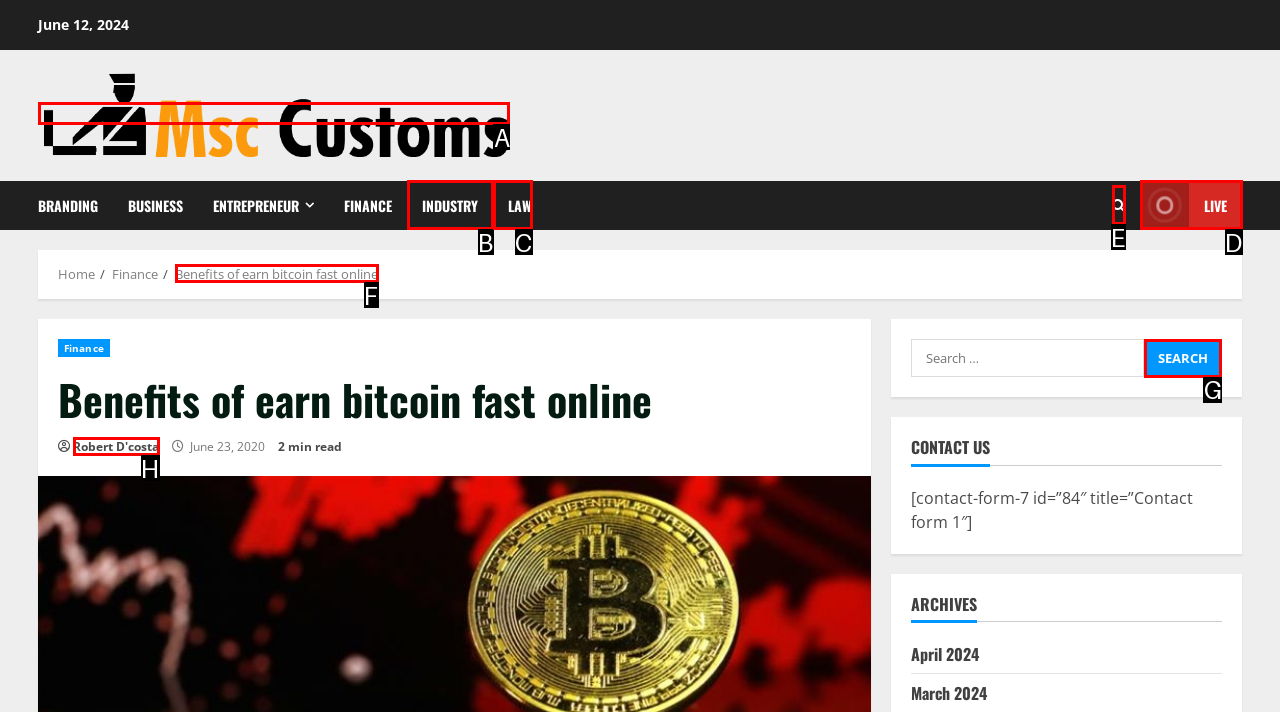From the choices given, find the HTML element that matches this description: parent_node: Search for: value="Search". Answer with the letter of the selected option directly.

G